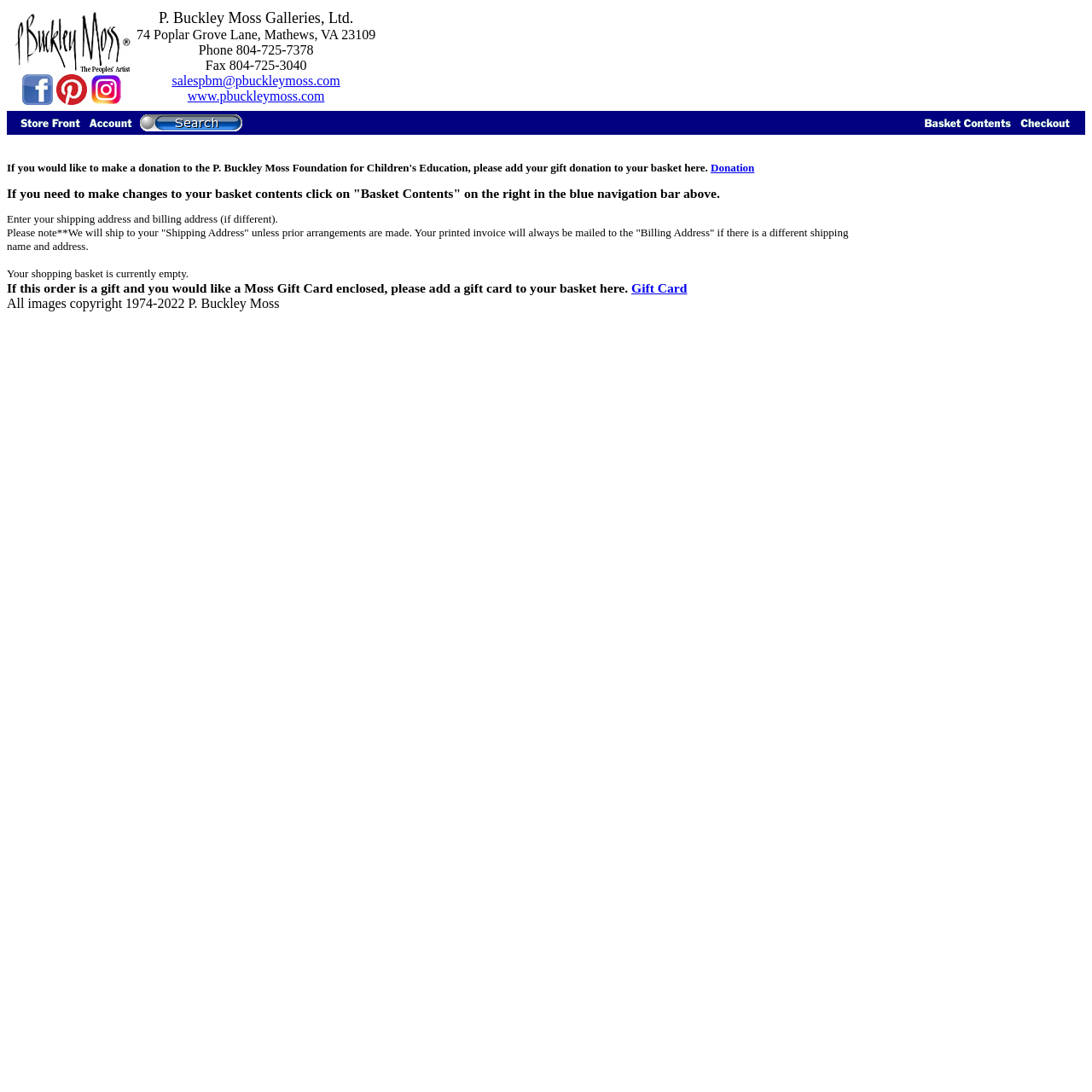Predict the bounding box of the UI element that fits this description: "alt="Store Front"".

[0.019, 0.108, 0.075, 0.12]